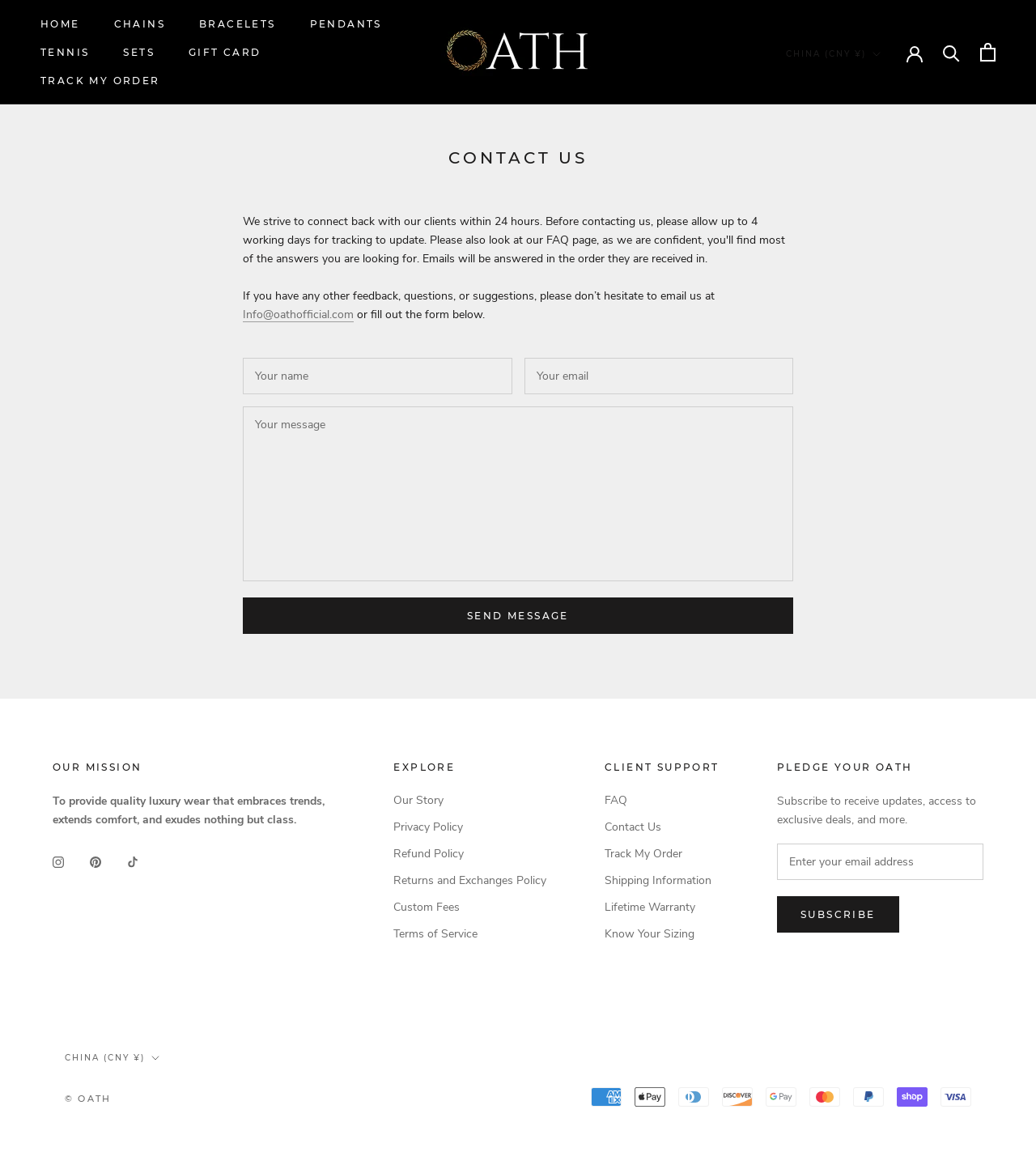How many payment methods are accepted?
Please provide a comprehensive answer to the question based on the webpage screenshot.

There are ten payment method icons displayed at the bottom of the webpage, which are American Express, Apple Pay, Diners Club, Discover, Google Pay, Mastercard, PayPal, Shop Pay, and Visa, indicating that the company accepts a variety of payment methods.